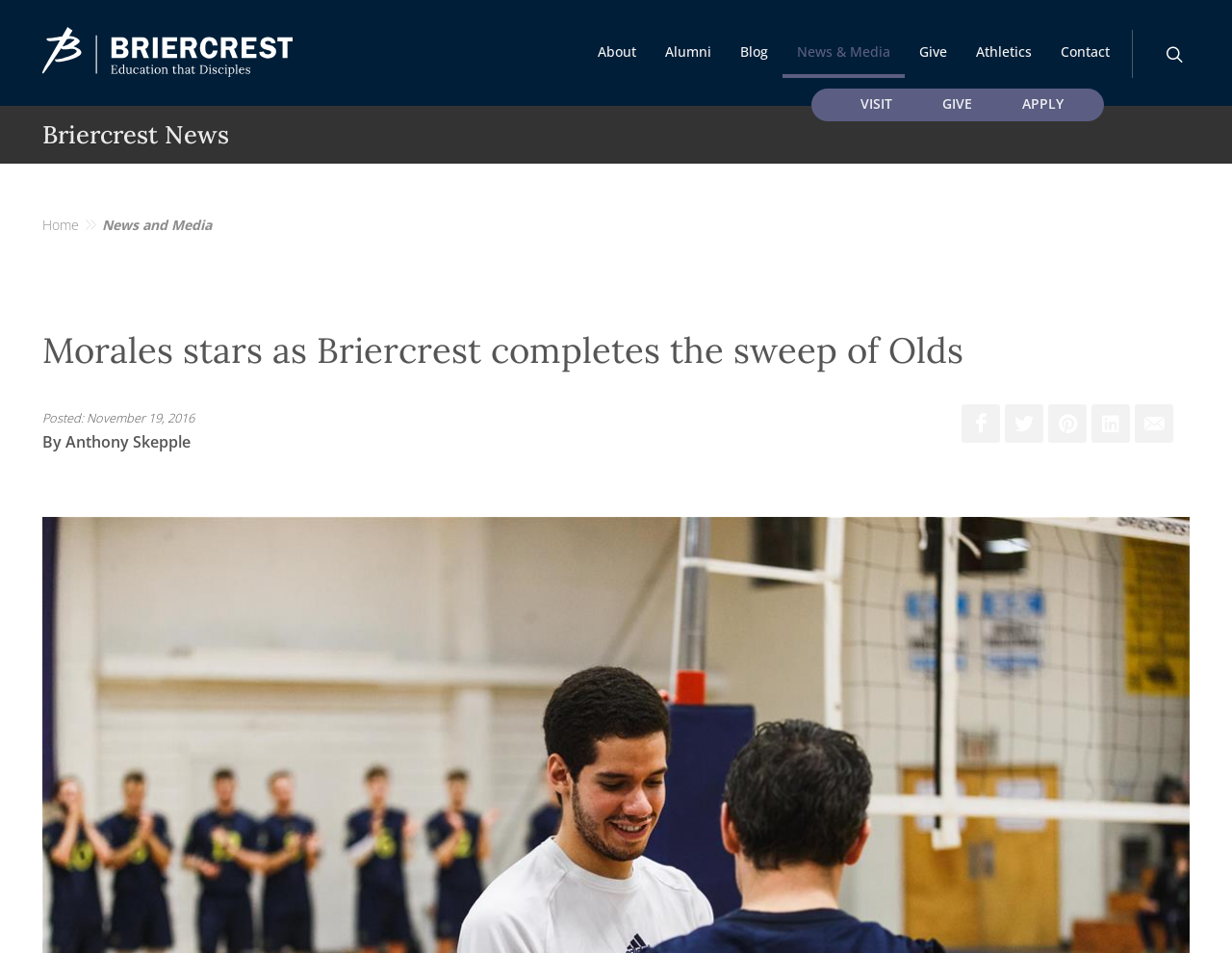What is the logo of the website?
Please respond to the question with as much detail as possible.

The logo is located at the top left corner of the webpage, and it is an image with a link to the college's homepage.